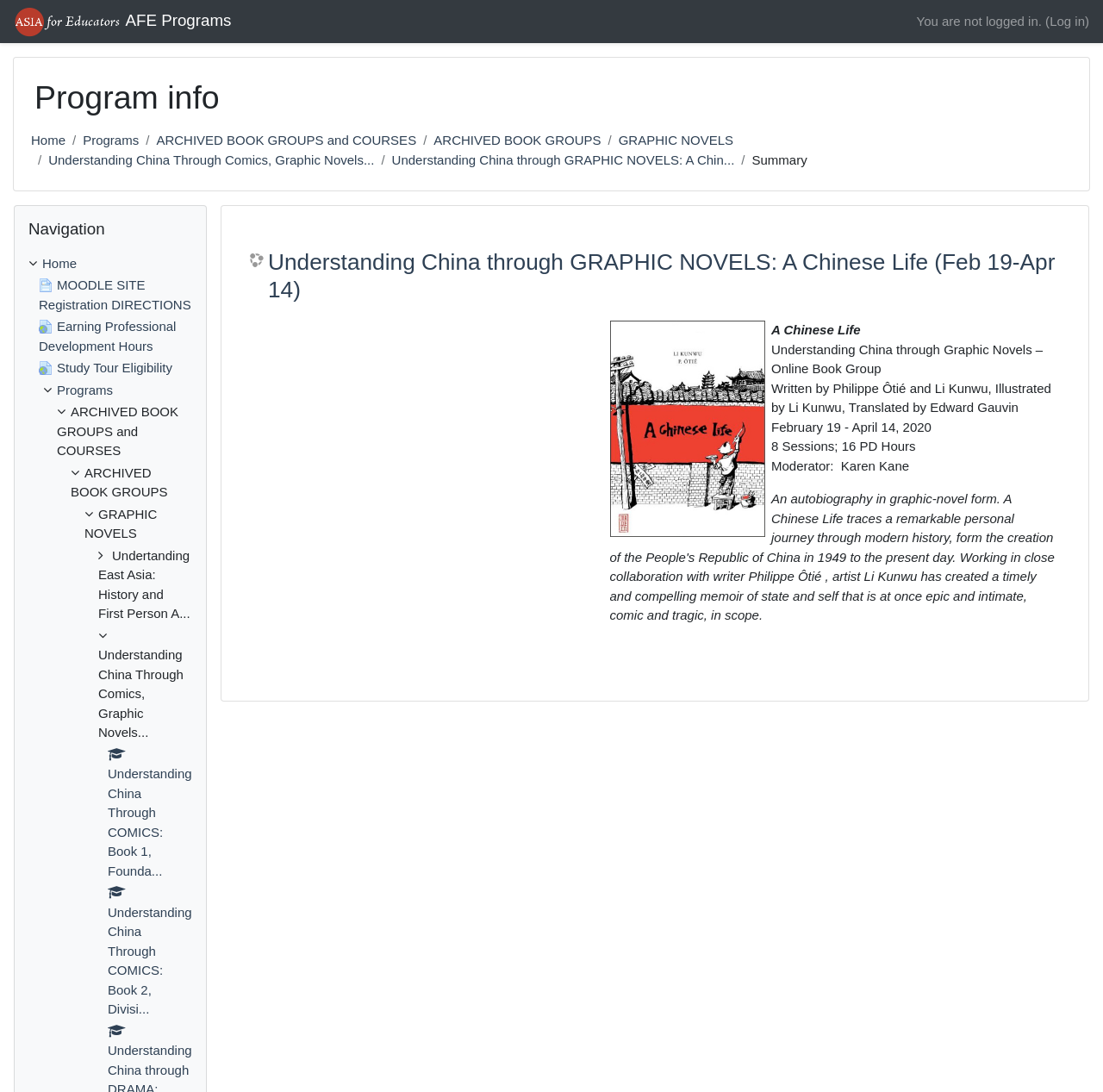Identify the bounding box coordinates for the region of the element that should be clicked to carry out the instruction: "View Understanding China through GRAPHIC NOVELS: A Chinese Life". The bounding box coordinates should be four float numbers between 0 and 1, i.e., [left, top, right, bottom].

[0.227, 0.228, 0.961, 0.278]